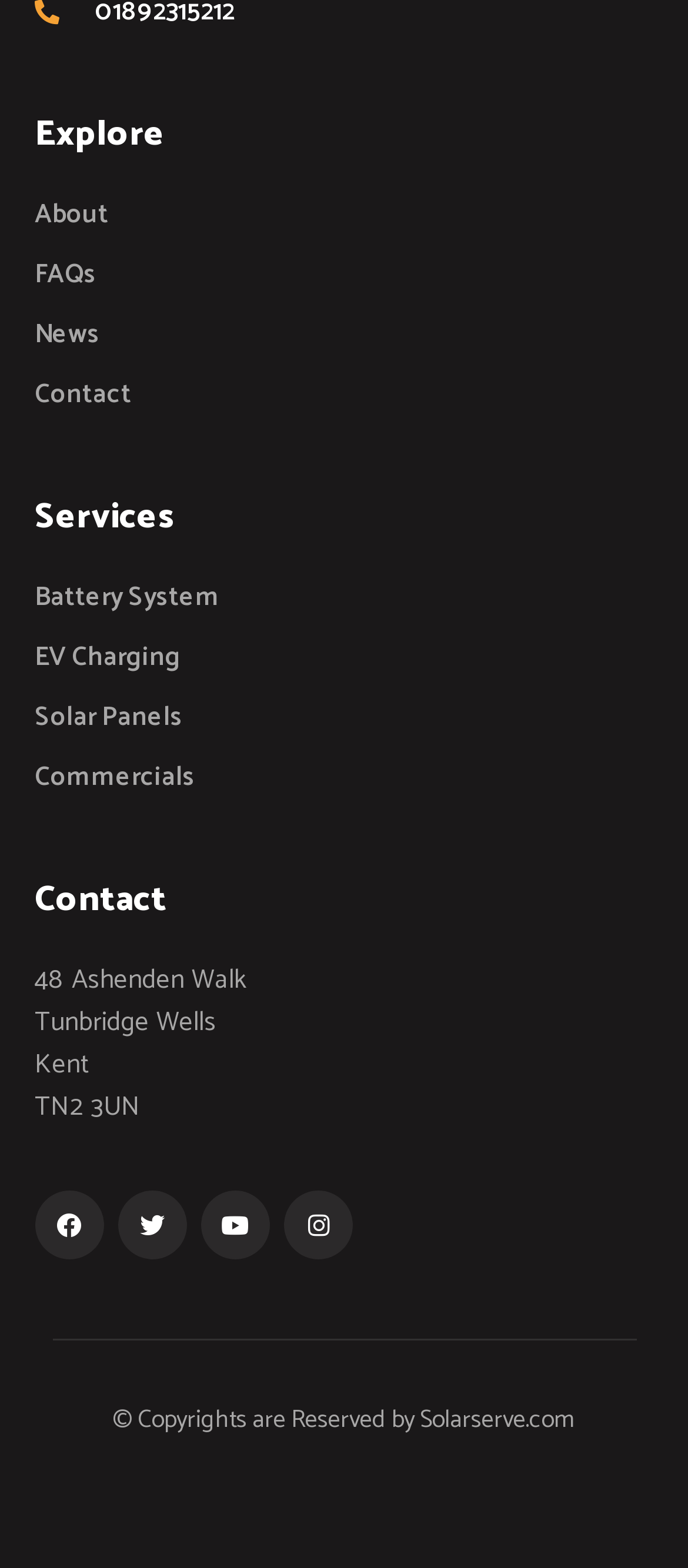Find the bounding box coordinates of the element I should click to carry out the following instruction: "Explore Battery System services".

[0.05, 0.368, 0.95, 0.395]